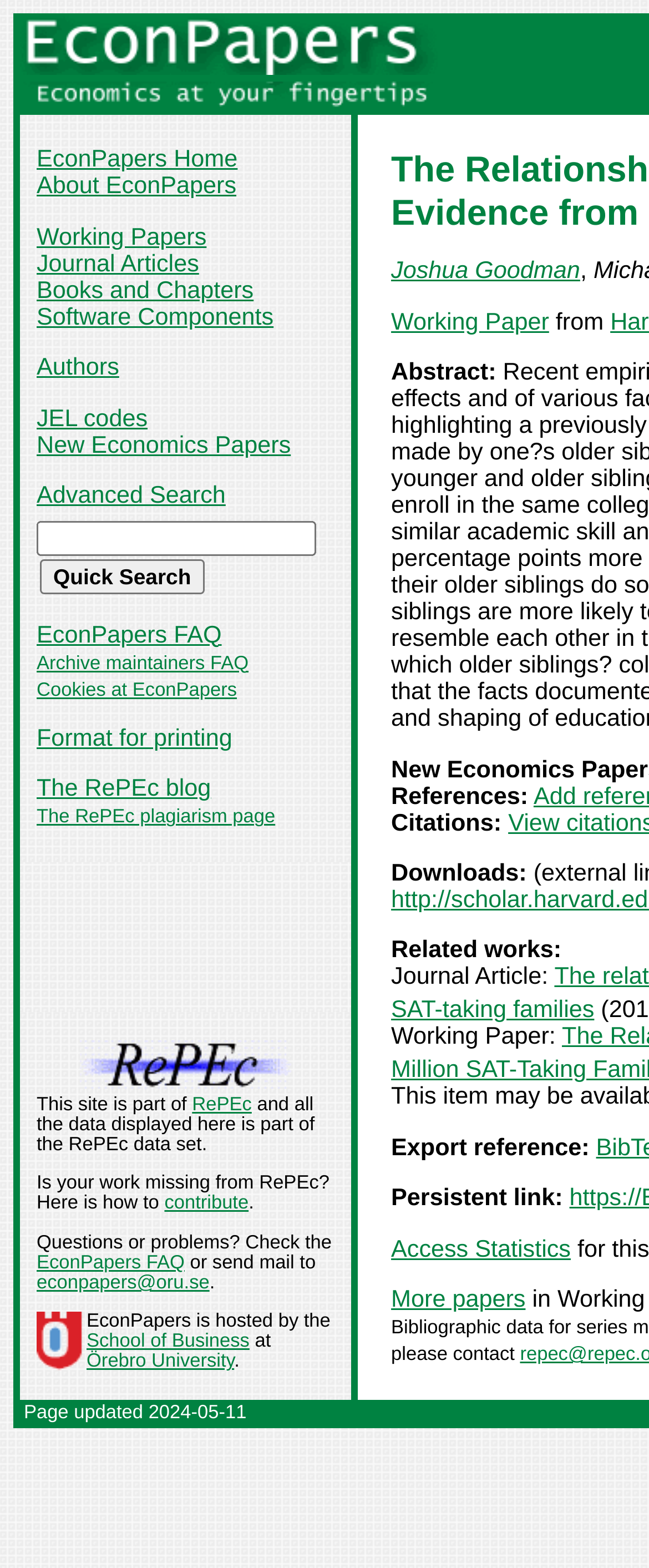Provide the bounding box coordinates of the area you need to click to execute the following instruction: "Access the 'EconPapers FAQ'".

[0.056, 0.397, 0.342, 0.414]